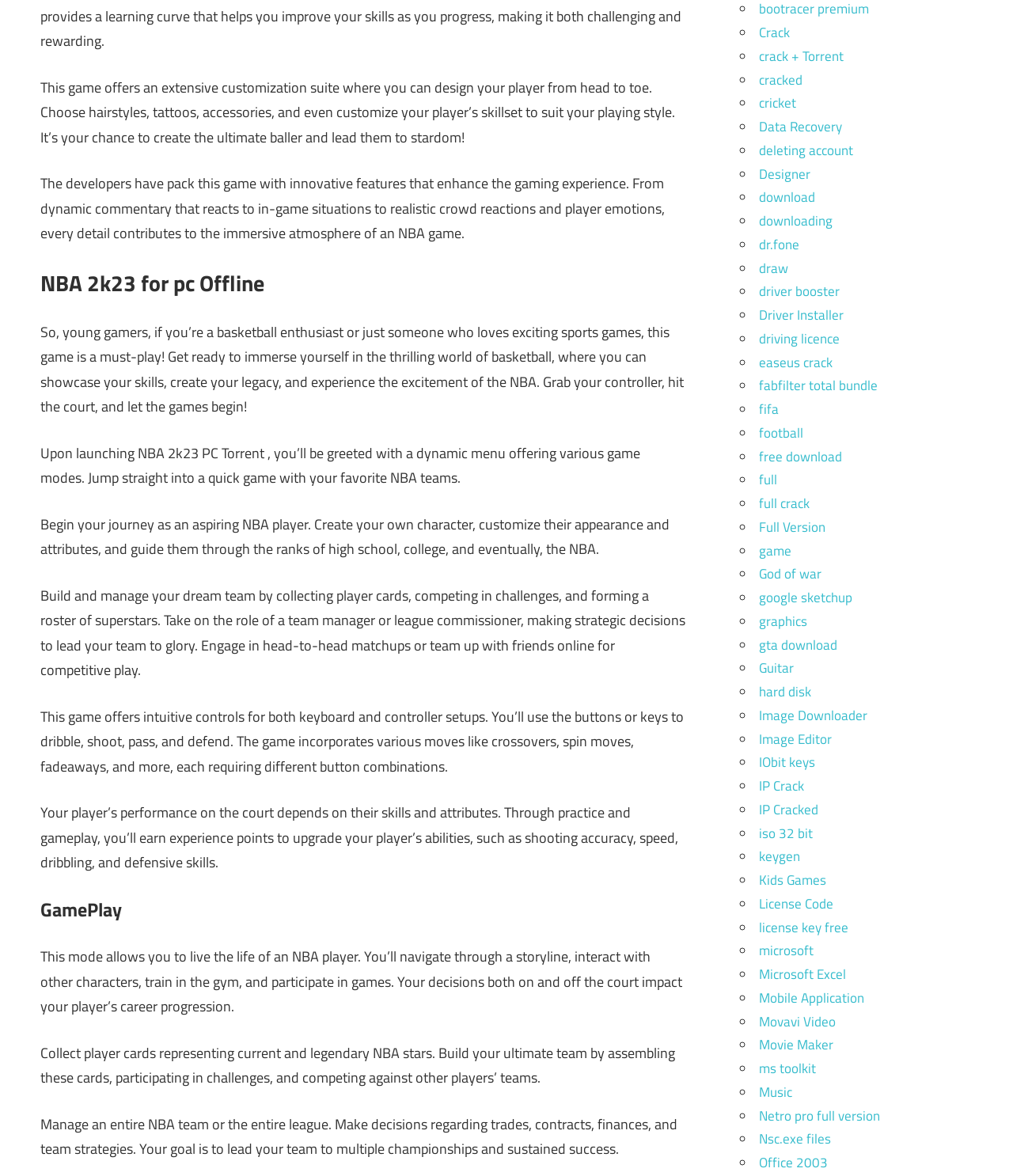Find the bounding box coordinates of the clickable area required to complete the following action: "Learn about creating your own character".

[0.04, 0.437, 0.661, 0.476]